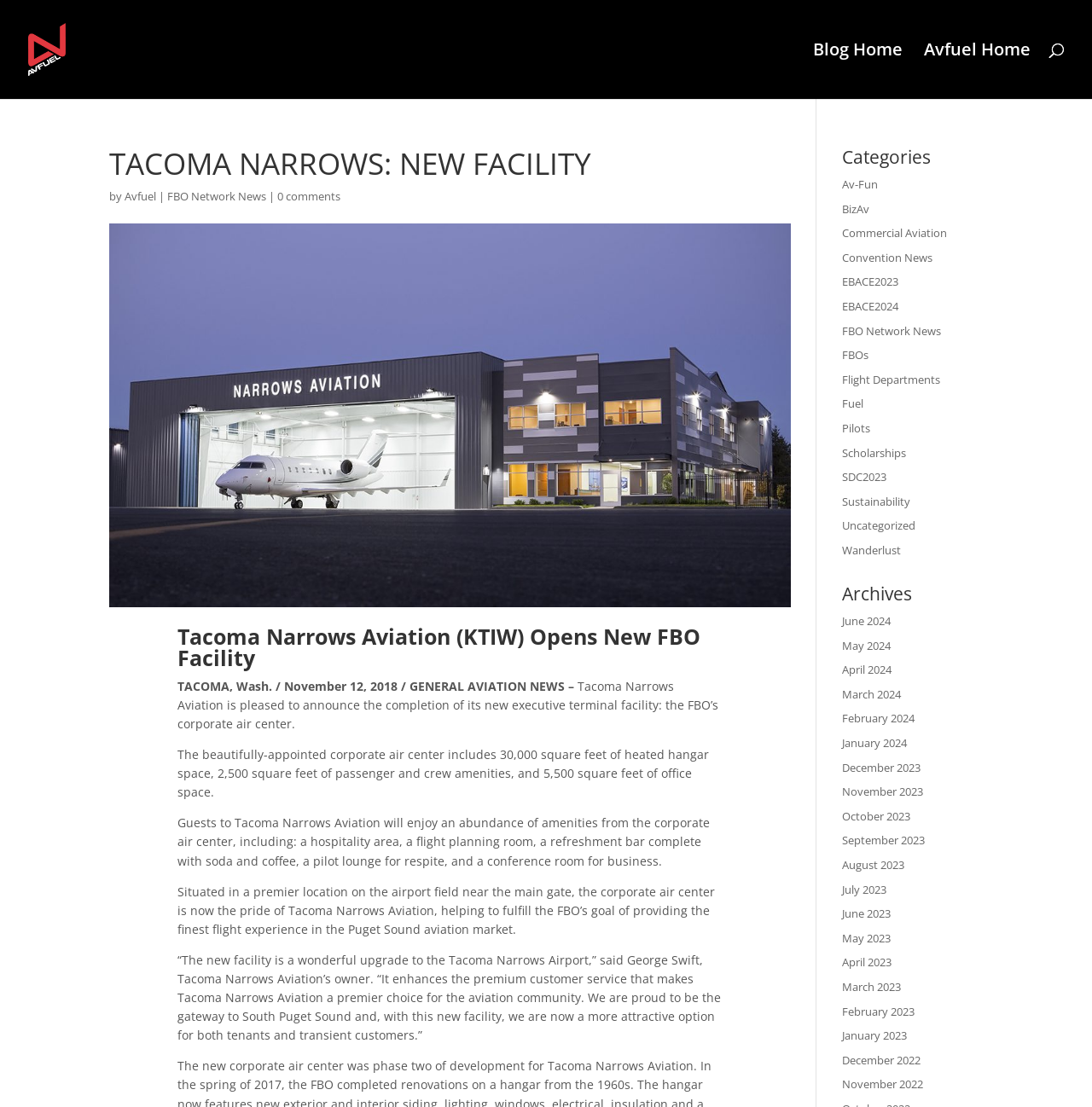Please provide the bounding box coordinates for the UI element as described: "October 2023". The coordinates must be four floats between 0 and 1, represented as [left, top, right, bottom].

[0.771, 0.73, 0.834, 0.744]